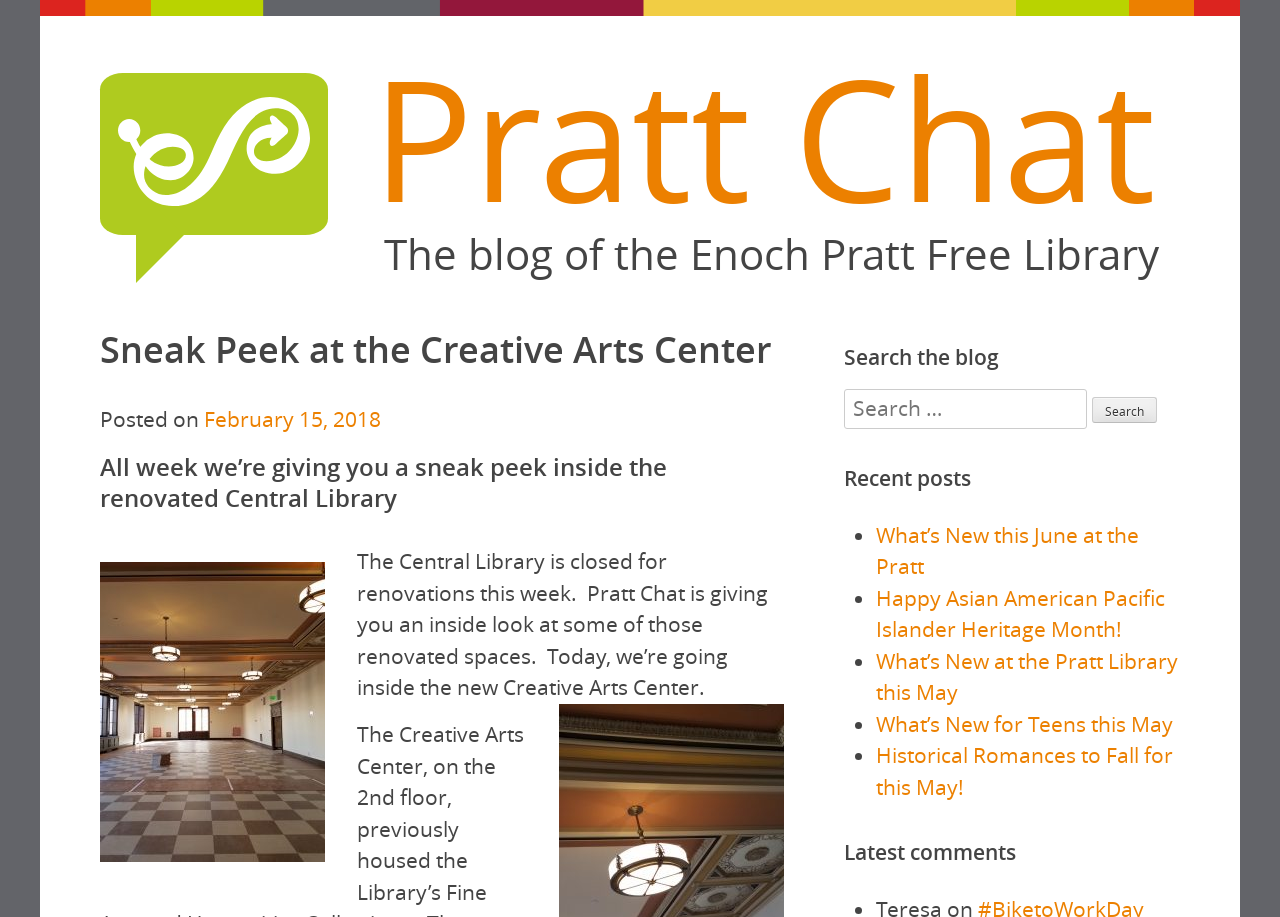Identify the bounding box coordinates of the element that should be clicked to fulfill this task: "Click on the 'Search' button". The coordinates should be provided as four float numbers between 0 and 1, i.e., [left, top, right, bottom].

[0.853, 0.433, 0.904, 0.461]